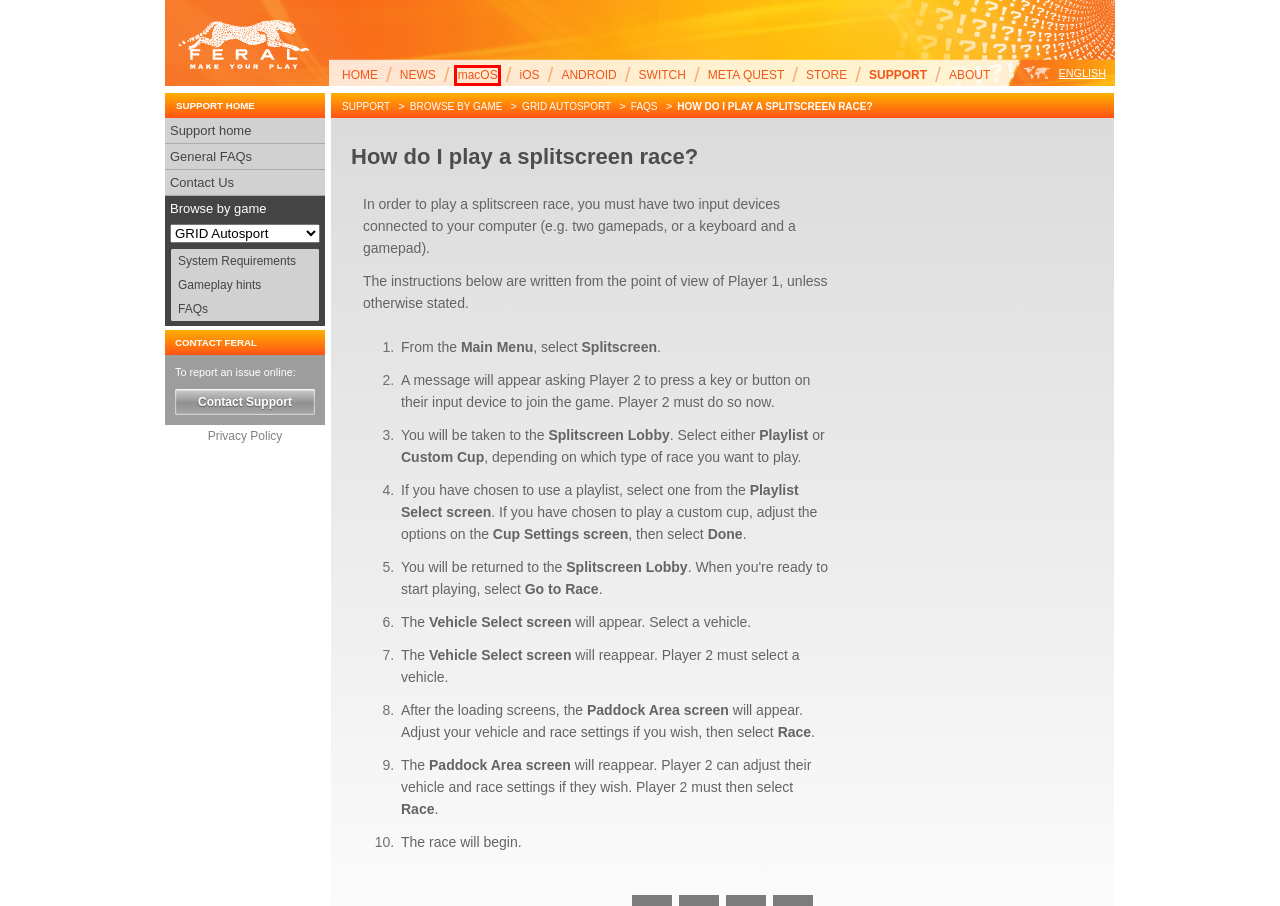Look at the screenshot of a webpage, where a red bounding box highlights an element. Select the best description that matches the new webpage after clicking the highlighted element. Here are the candidates:
A. Feral Interactive | Mac and Linux Games Publisher
B. Privacy Policy | Feral Interactive
C. The Feral Store - Buy Mac and Linux games!
D. Mac & Linux Games | Feral Interactive
E. Android Games | Feral Interactive
F. About Feral Interactive | Mac and Linux Games Publisher
G. Meta Quest Games | Feral Interactive
H. Nintendo Switch Games | Feral Interactive

D